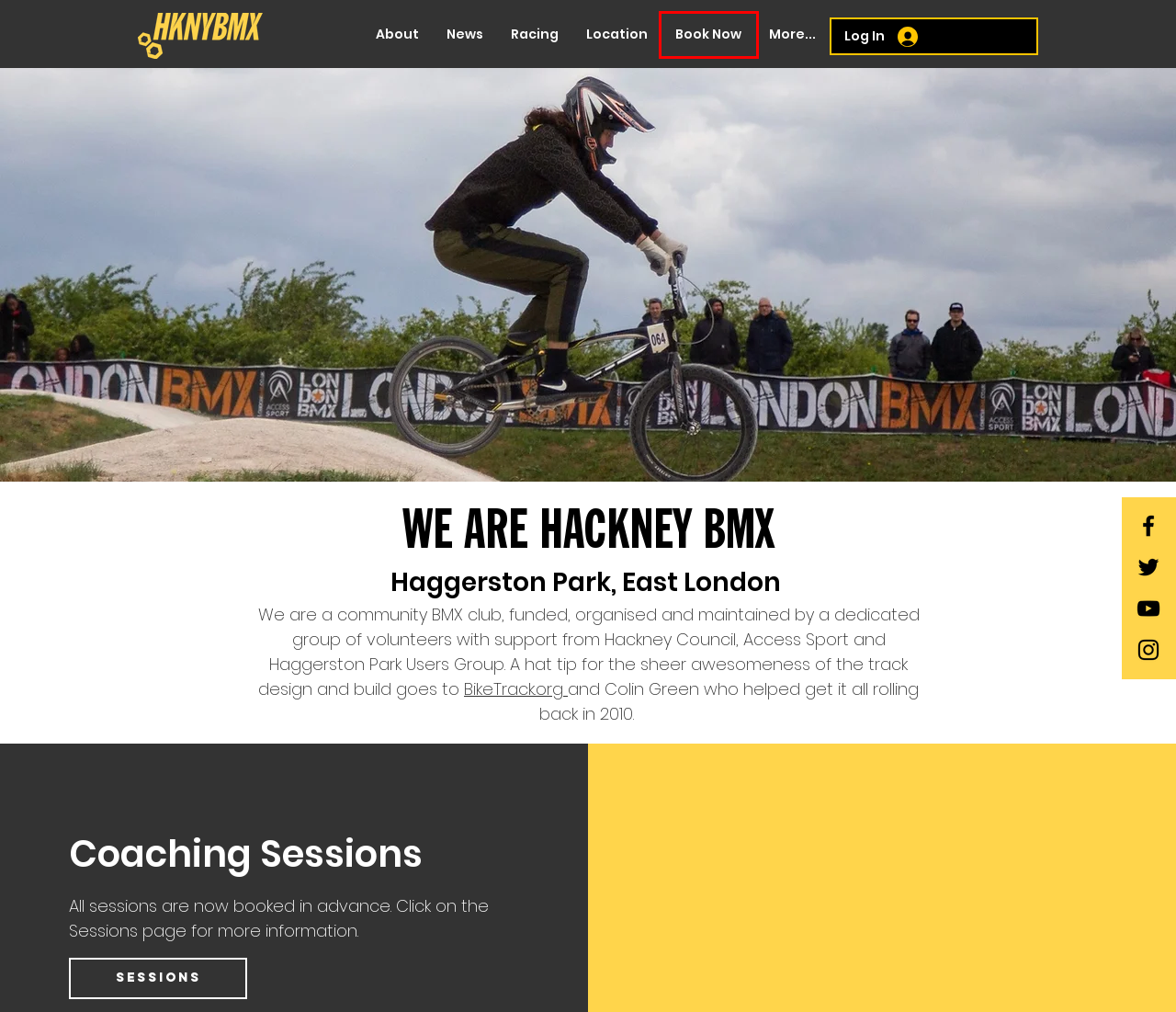Observe the provided screenshot of a webpage that has a red rectangle bounding box. Determine the webpage description that best matches the new webpage after clicking the element inside the red bounding box. Here are the candidates:
A. News | Hackney BMX
B. About | Hackney BMX
C. New Jersey Order
D. Location | Hackney BMX
E. Hackney BMX
F. Newcomers | Hackney BMX
G. Christmas Jersey Order
H. Racing | Hackney BMX

E